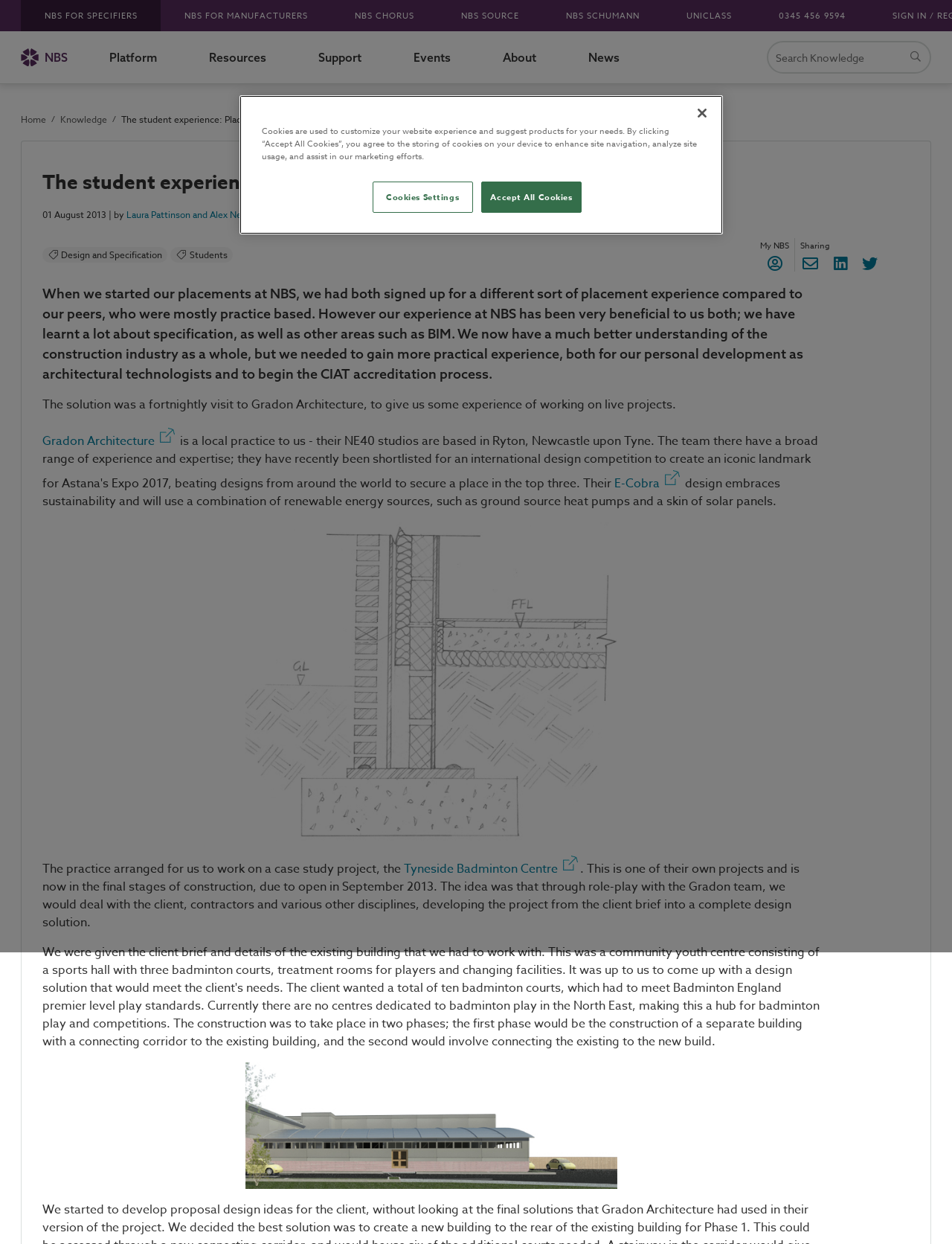Answer the question with a single word or phrase: 
What is the name of the architecture practice where two students did their placement?

Gradon Architecture